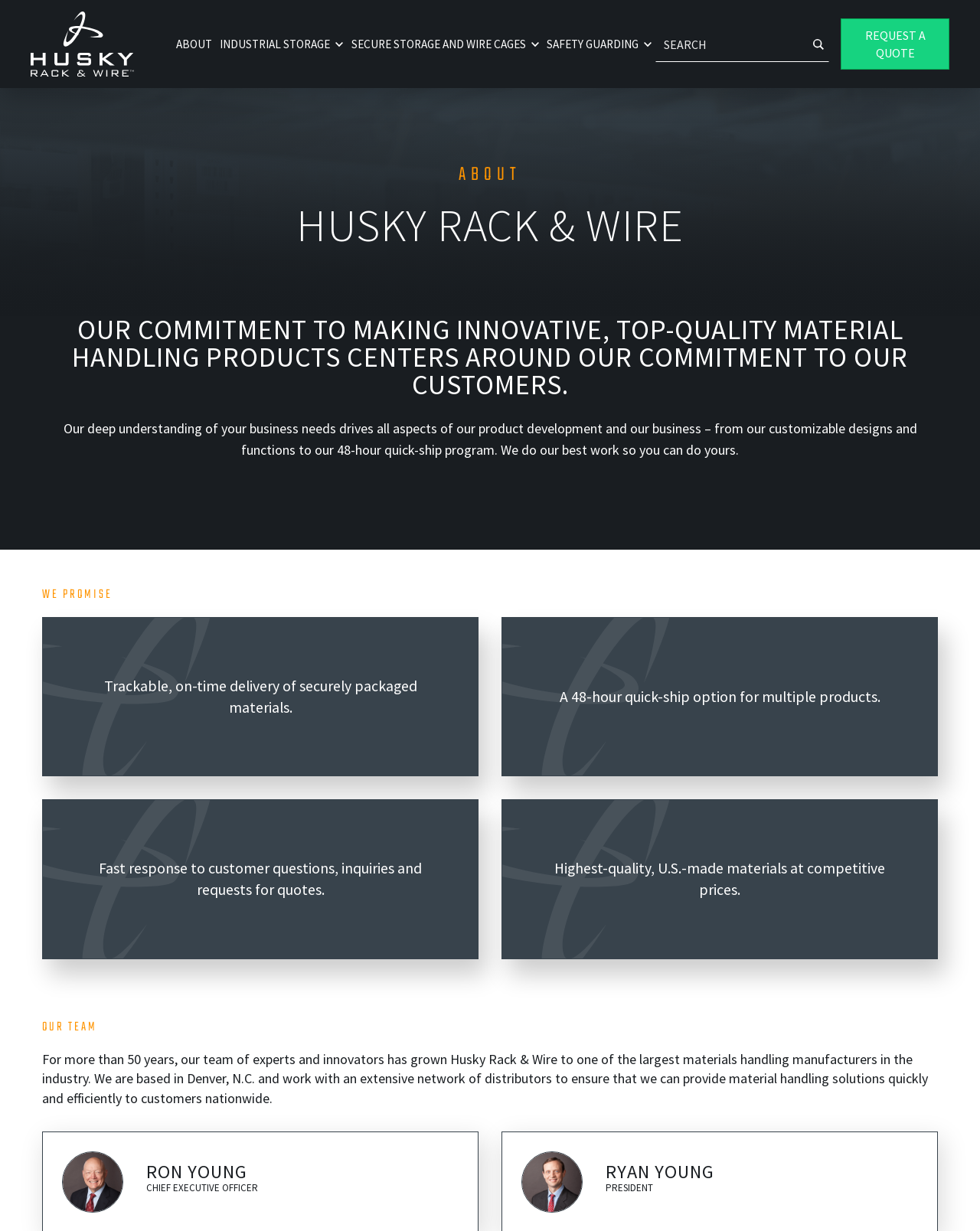What is the company's focus in product development?
Based on the screenshot, provide a one-word or short-phrase response.

Customer business needs